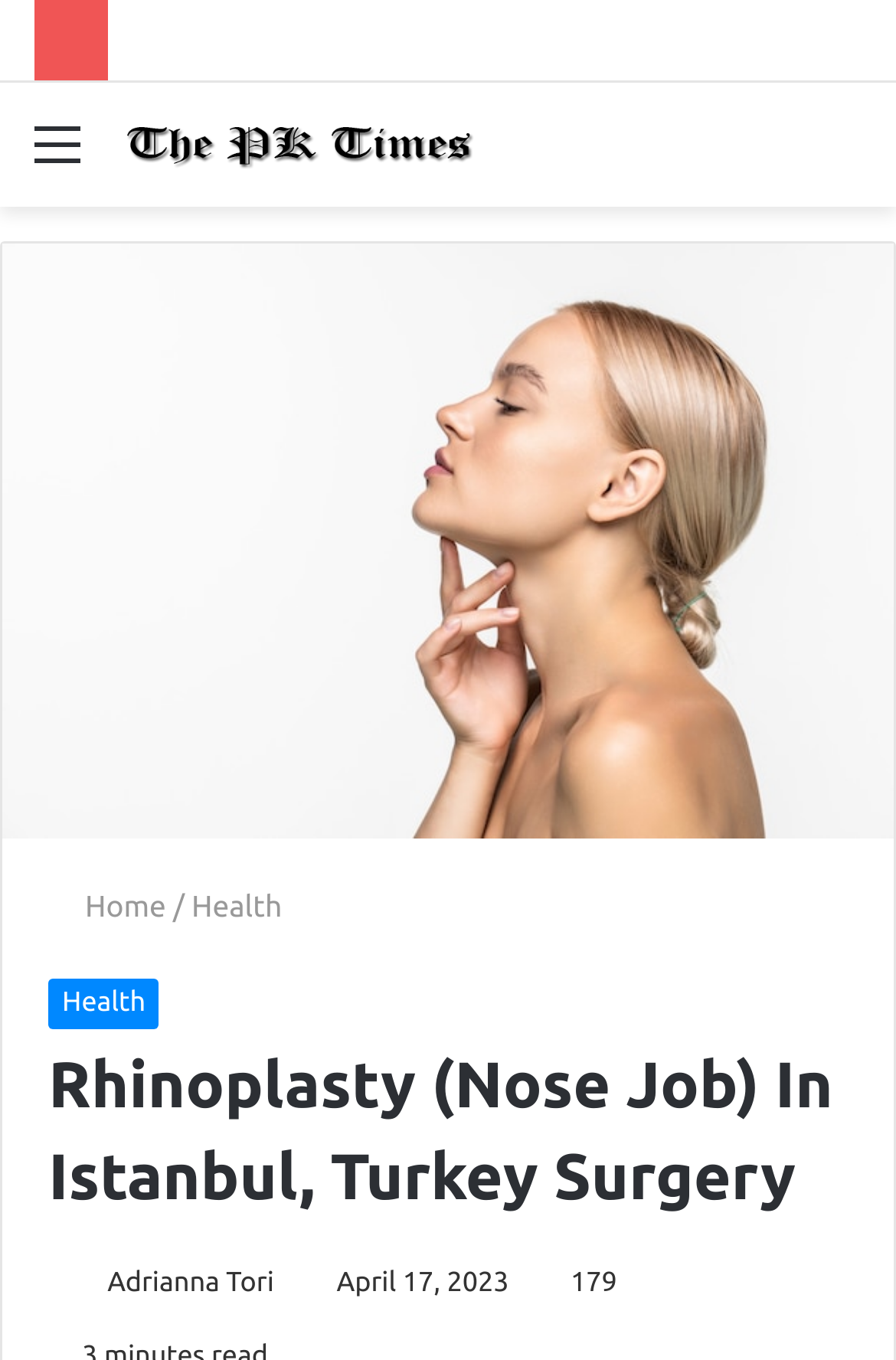Provide the bounding box coordinates in the format (top-left x, top-left y, bottom-right x, bottom-right y). All values are floating point numbers between 0 and 1. Determine the bounding box coordinate of the UI element described as: Search for

[0.91, 0.081, 0.962, 0.157]